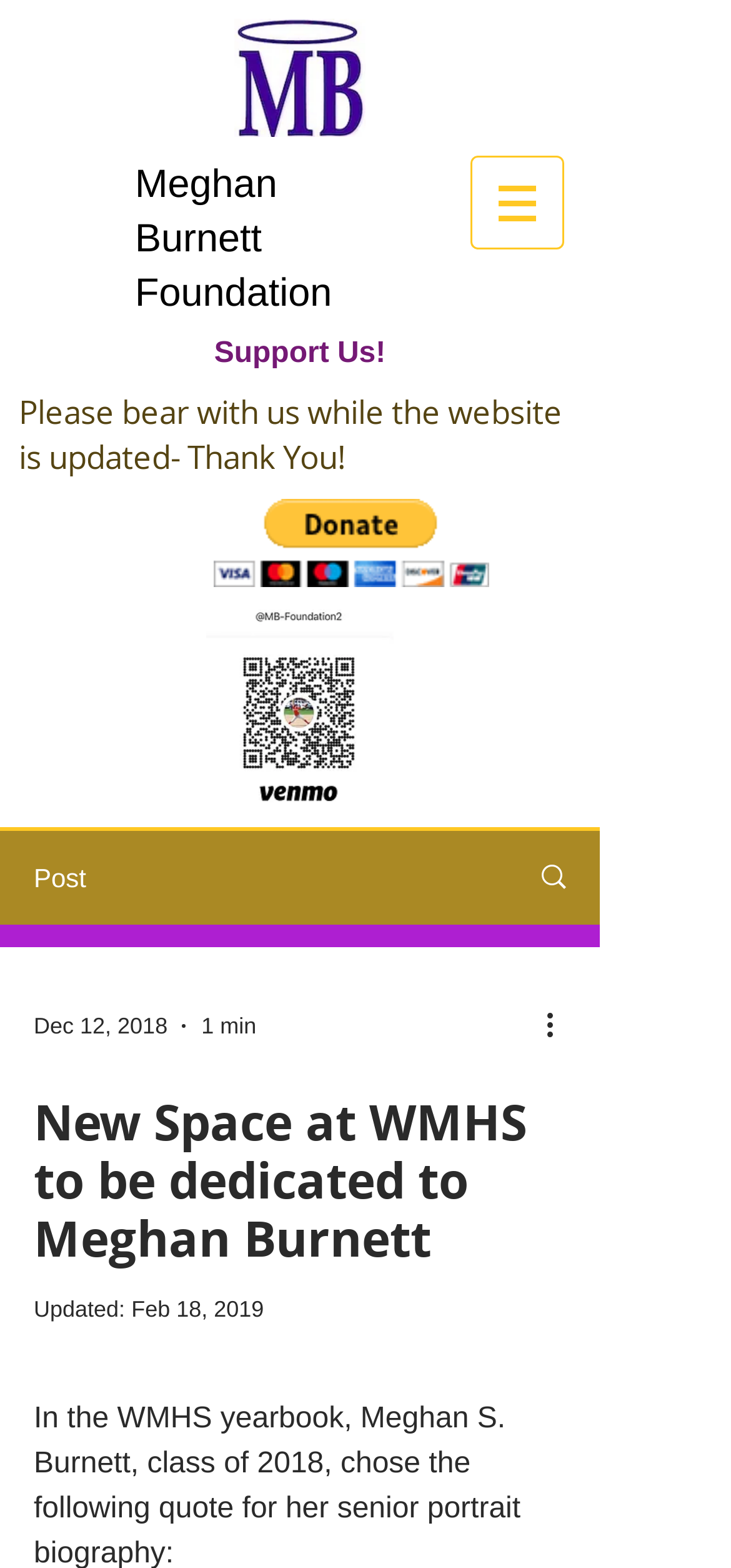Given the element description Search, specify the bounding box coordinates of the corresponding UI element in the format (top-left x, top-left y, bottom-right x, bottom-right y). All values must be between 0 and 1.

[0.695, 0.531, 0.818, 0.588]